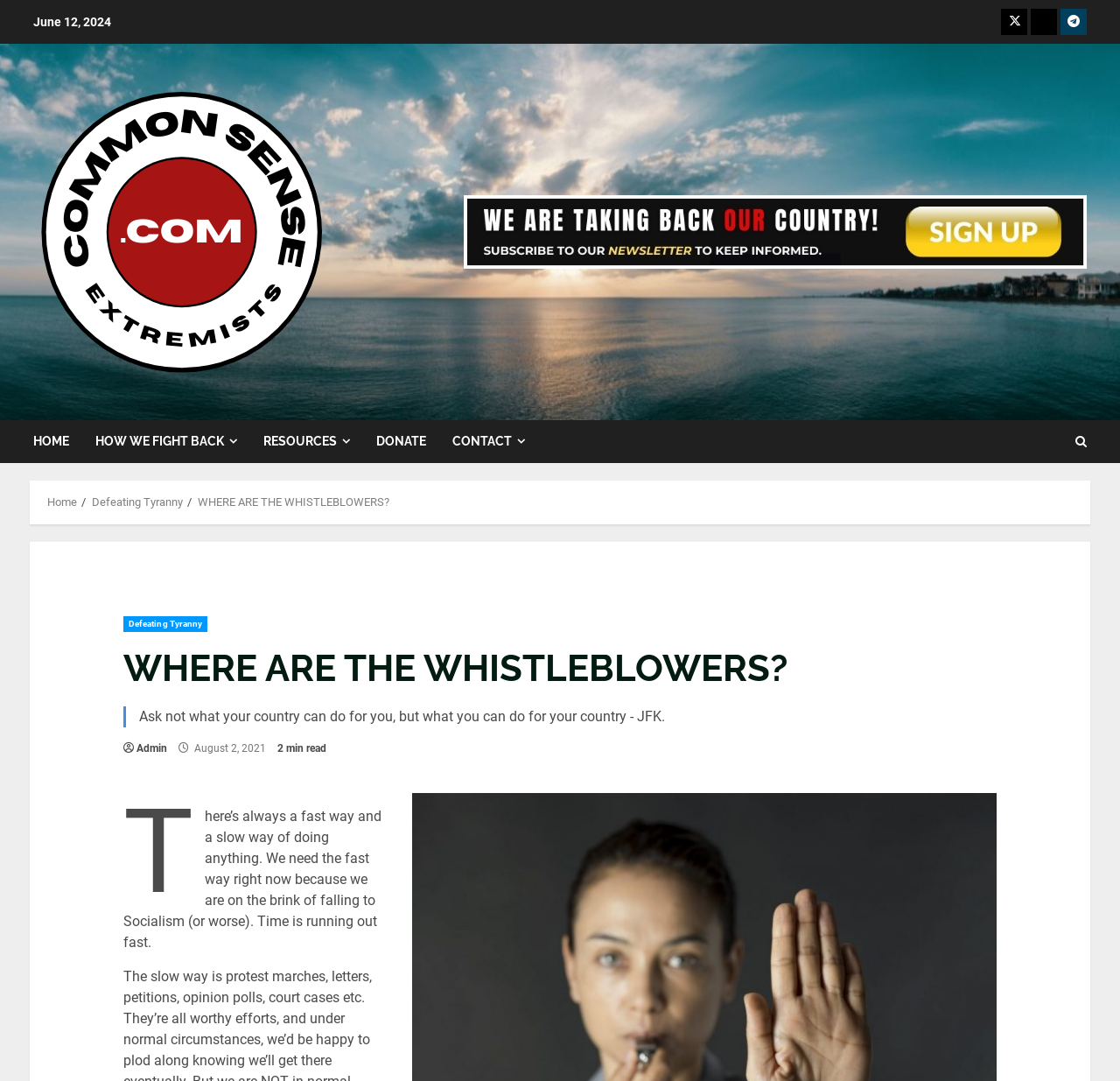Respond to the following question using a concise word or phrase: 
How many social media links are at the top of the page?

3